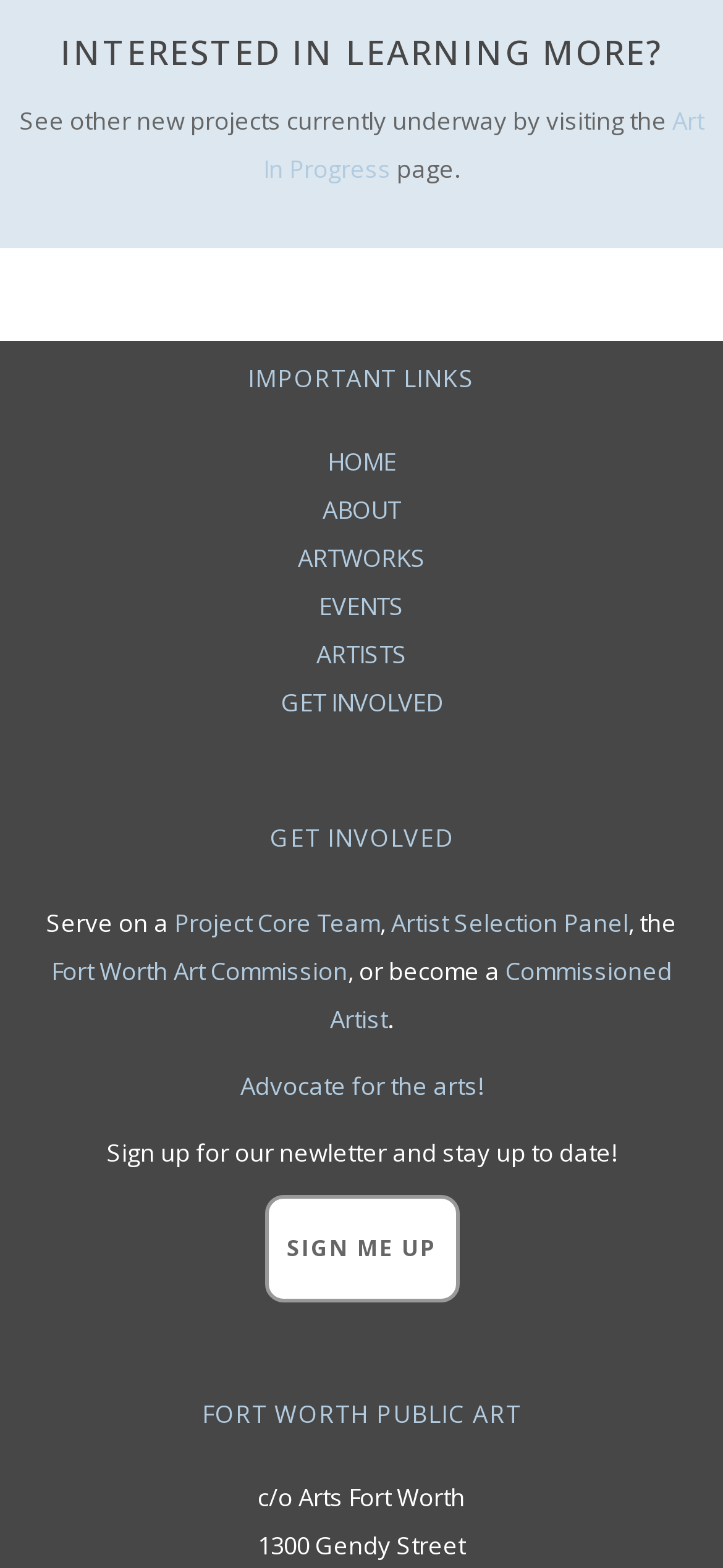Determine the bounding box of the UI component based on this description: "Commissioned Artist". The bounding box coordinates should be four float values between 0 and 1, i.e., [left, top, right, bottom].

[0.456, 0.608, 0.929, 0.66]